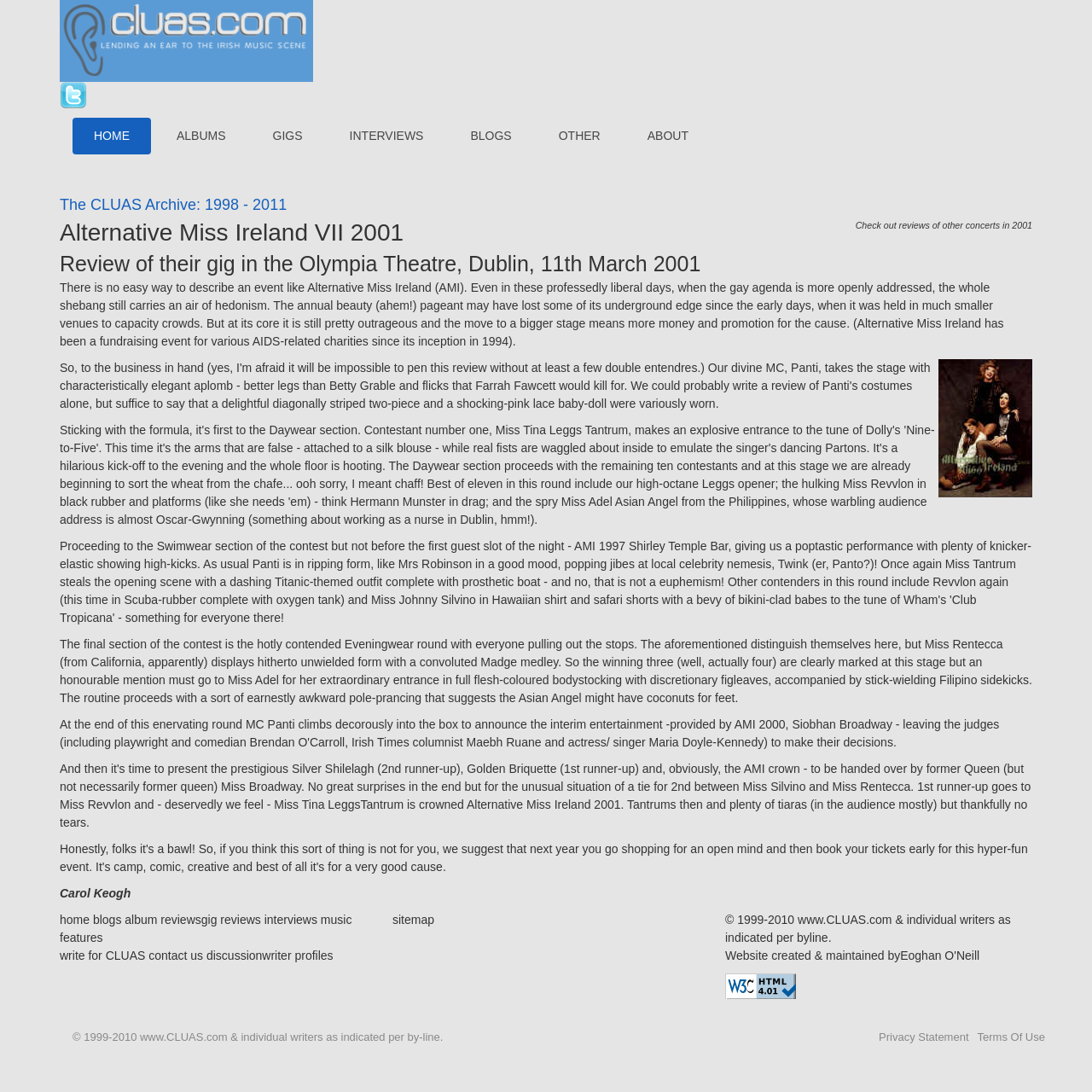Find and provide the bounding box coordinates for the UI element described here: "contact us". The coordinates should be given as four float numbers between 0 and 1: [left, top, right, bottom].

[0.136, 0.869, 0.186, 0.881]